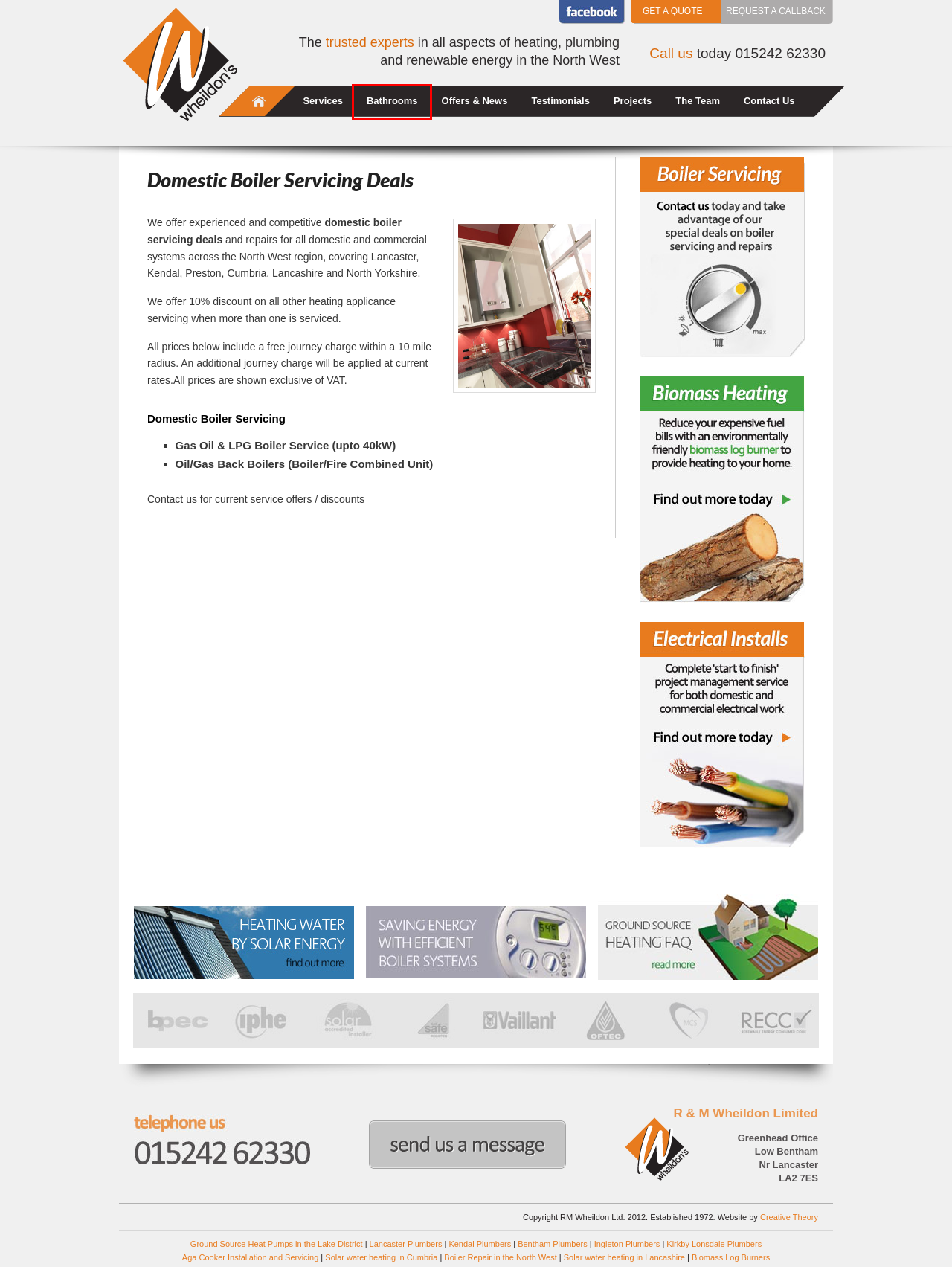You have a screenshot of a webpage with an element surrounded by a red bounding box. Choose the webpage description that best describes the new page after clicking the element inside the red bounding box. Here are the candidates:
A. Lancaster Plumbers - Wheildons Plumbing Services
B. Contact Us - Wheildons Heating and Plumbing Engineers
C. CIPHE Compliant - RM Wheildons Plumbing
D. Creative Theory
E. Request a callback - Wheildons Heating and Plumbing Engineers
F. Consumer Code - Scheme - Renewable Energy Consumer Code (RECC)
G. BPEC Training - Wheildons Heating and Plumbing Engineers
H. Bathrooms by Jane Morgan - Wheildons Heating and Plumbing

H